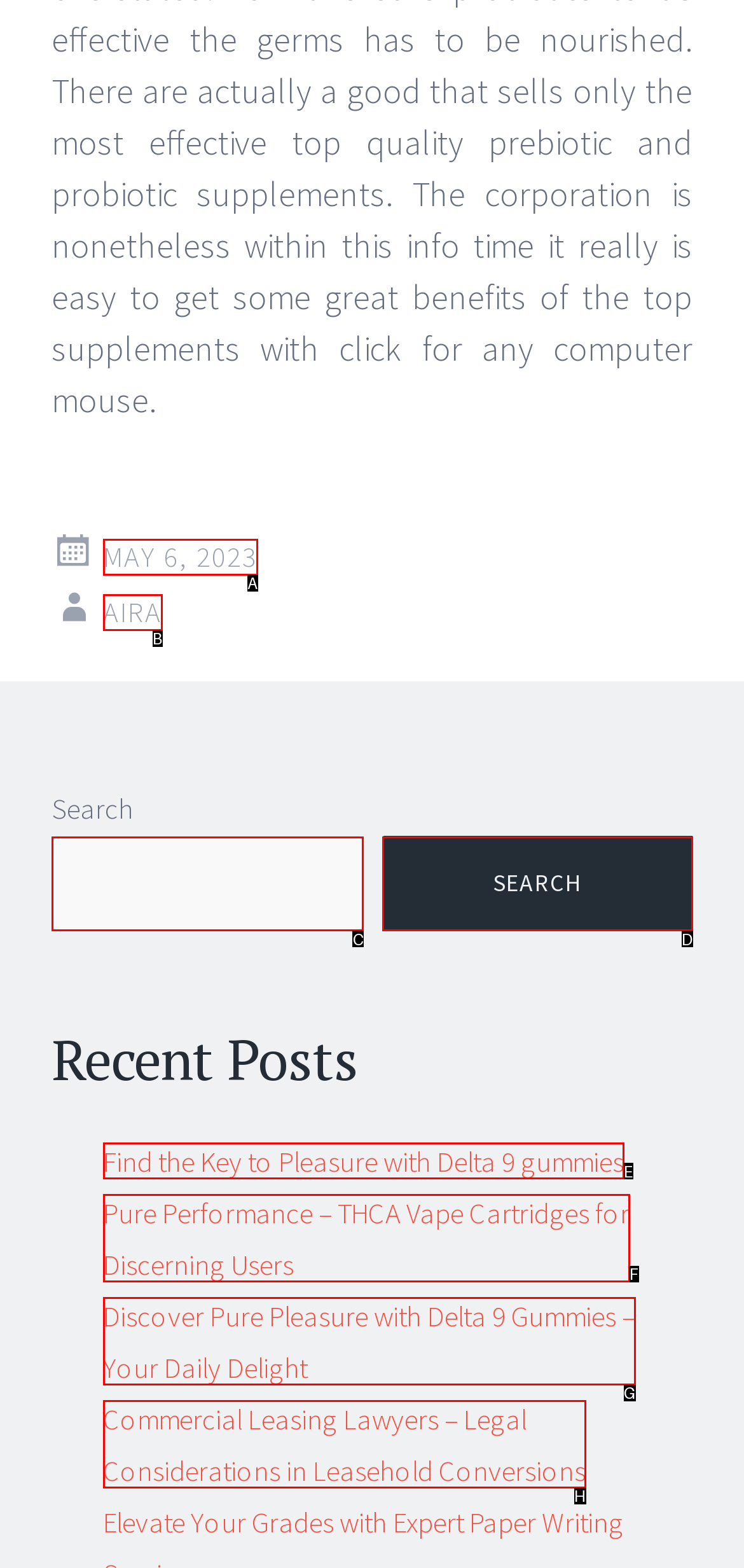Based on the description: parent_node: SEARCH name="s", find the HTML element that matches it. Provide your answer as the letter of the chosen option.

C